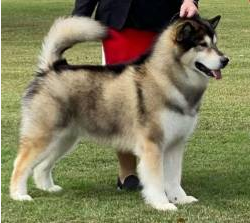Generate a detailed caption that describes the image.

This image features an Alaskan Malamute, a robust and powerful dog known for its striking appearance and friendly demeanor. The dog is standing elegantly on a grassy surface, showcasing its thick, double coat that is predominantly tan with darker shadings, characteristic of the breed. Its erect ears and bushy tail add to its alert and cheerful look, while the dog's expression exudes warmth and loyalty. The Alaskan Malamute is not only recognized for its strength but also for its affectionate nature, making it a cherished companion. In the background, a person wearing formal attire is gently holding the dog, emphasizing the bond between them. This breed's impressive stature and striking facial markings are prominently displayed, making it a true representation of the Alaskan Malamute's beauty and charm.